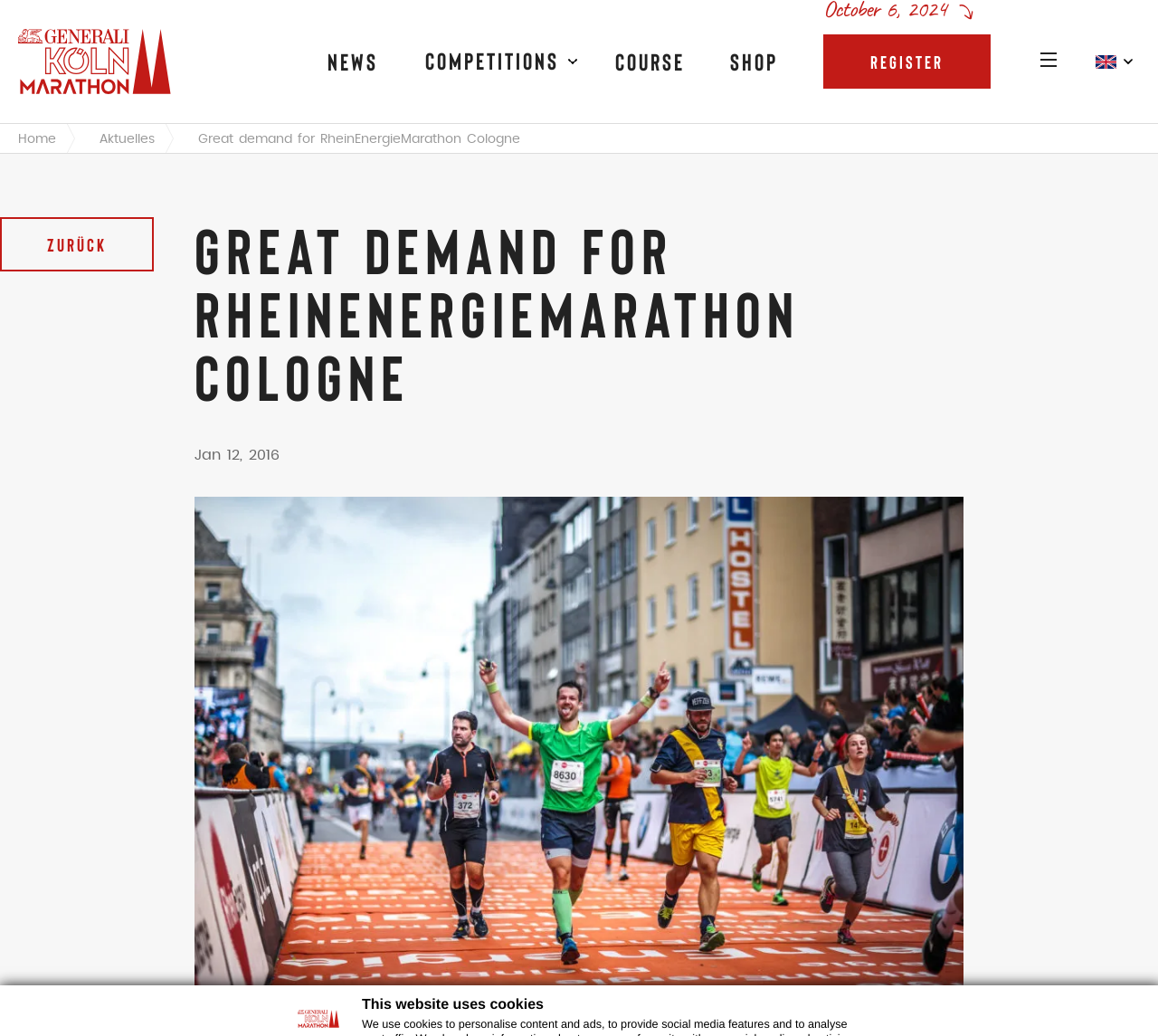Identify the bounding box coordinates for the element you need to click to achieve the following task: "Click Marathon". Provide the bounding box coordinates as four float numbers between 0 and 1, in the form [left, top, right, bottom].

[0.336, 0.101, 0.405, 0.122]